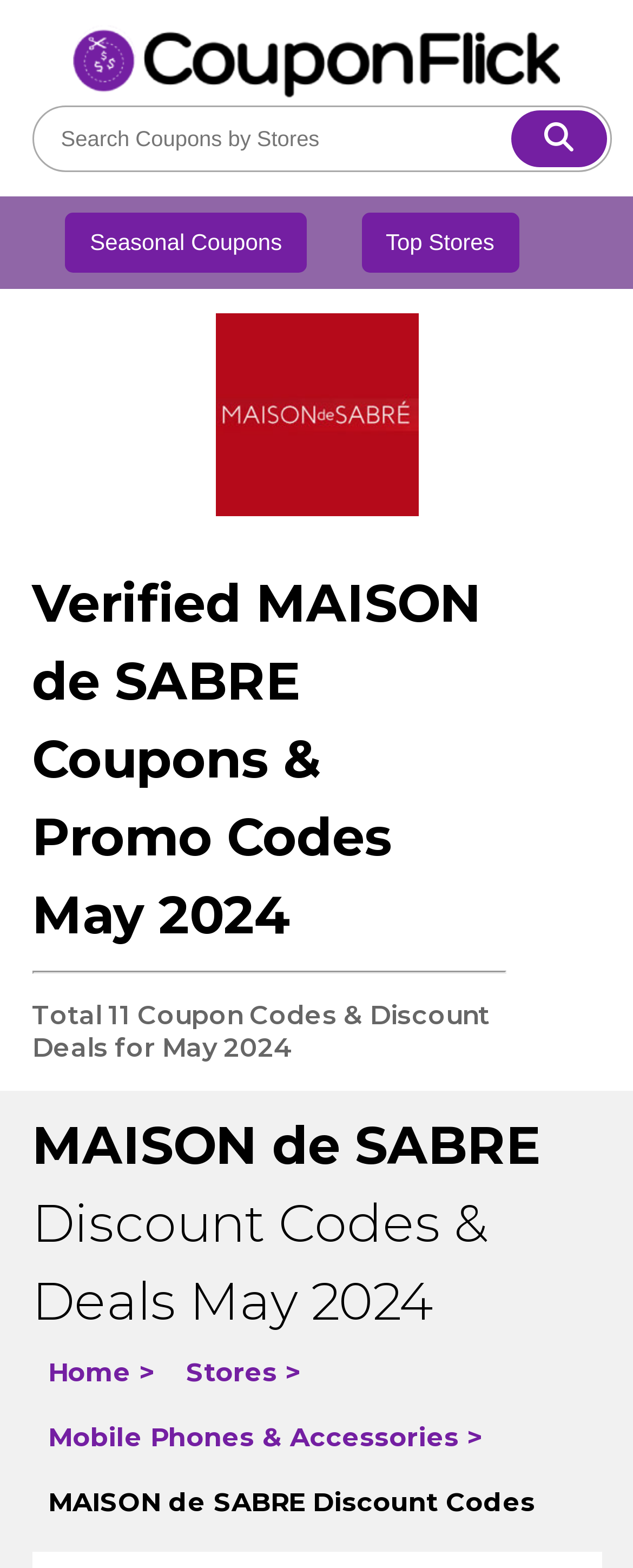Please specify the bounding box coordinates of the region to click in order to perform the following instruction: "Click on the MAISON de SABRE link".

[0.34, 0.313, 0.66, 0.333]